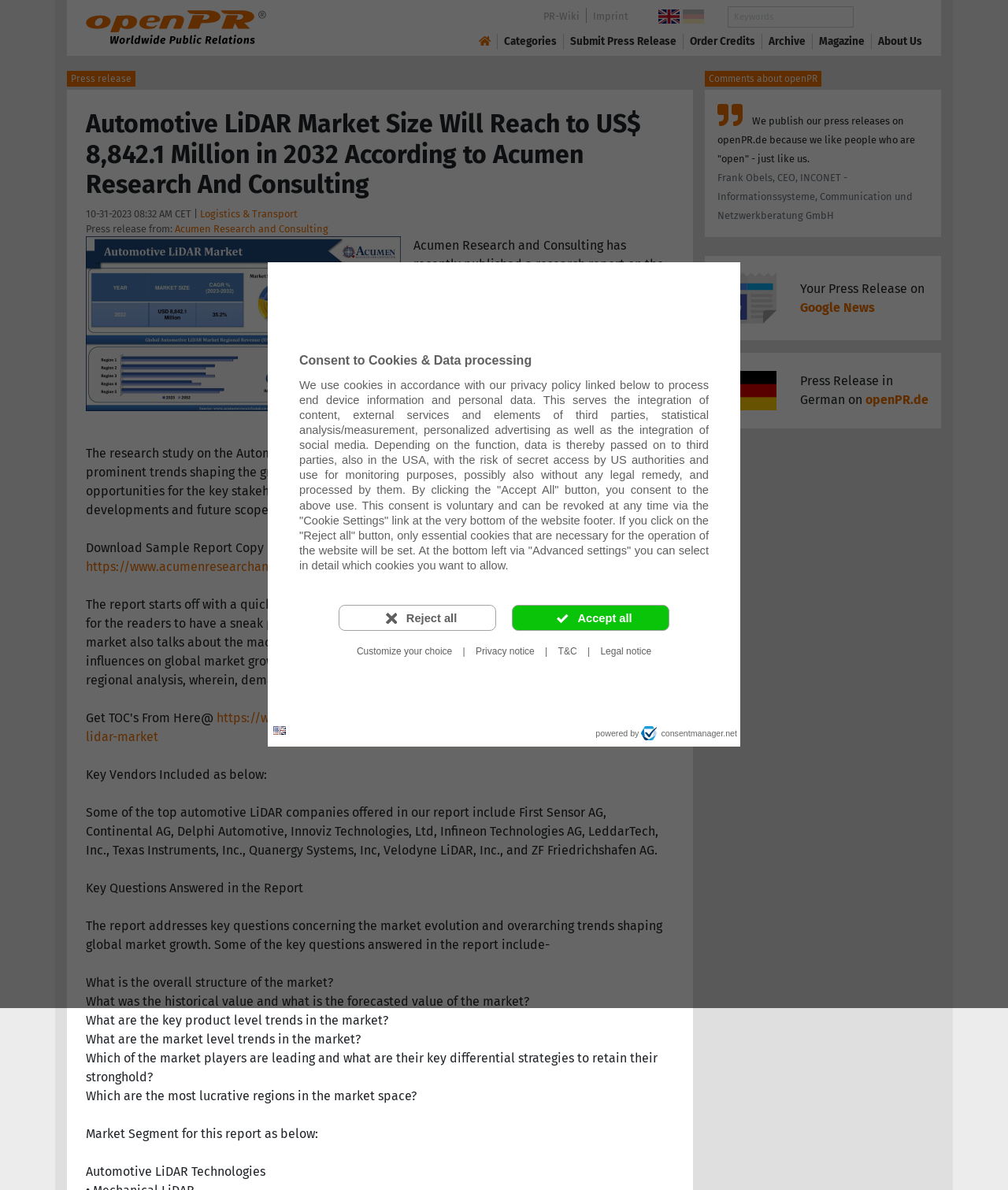Identify the bounding box coordinates of the section to be clicked to complete the task described by the following instruction: "Check the imprint". The coordinates should be four float numbers between 0 and 1, formatted as [left, top, right, bottom].

[0.582, 0.007, 0.63, 0.02]